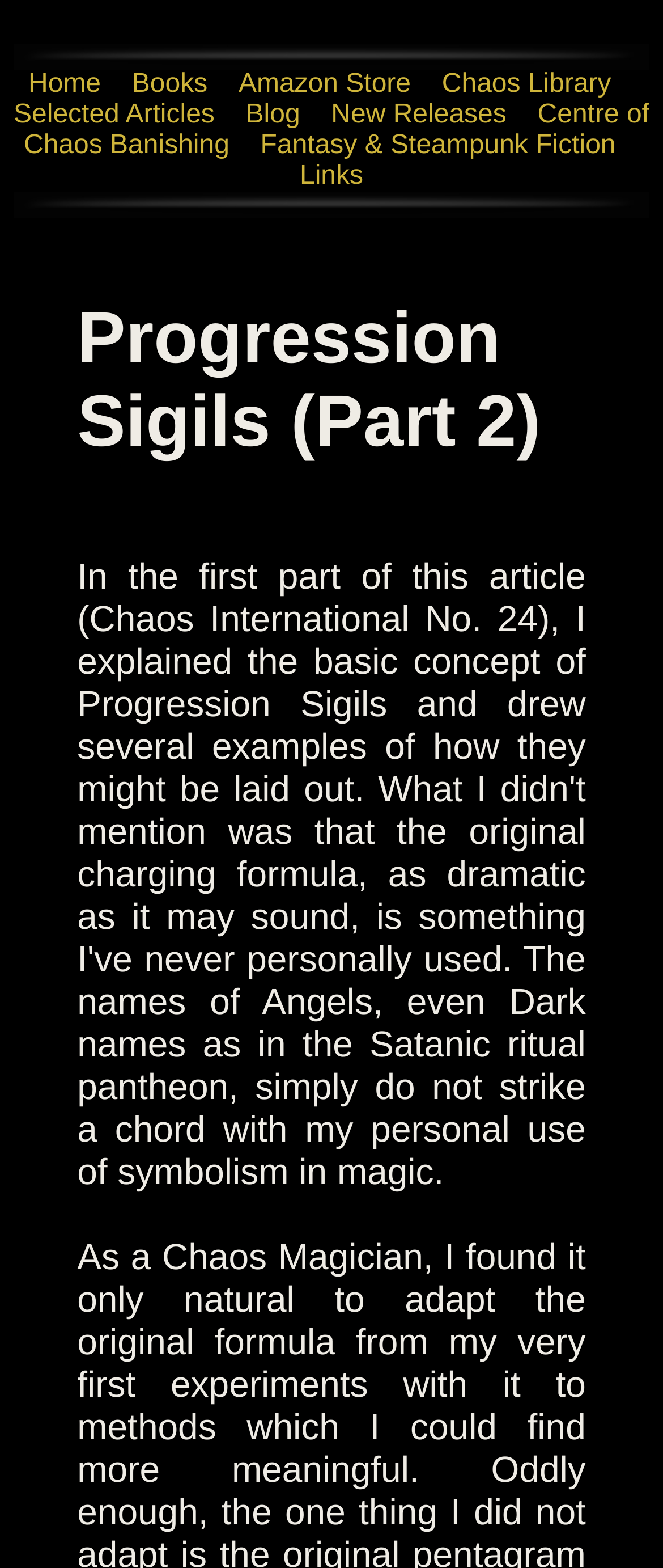Specify the bounding box coordinates of the area that needs to be clicked to achieve the following instruction: "visit amazon store".

[0.36, 0.045, 0.62, 0.063]